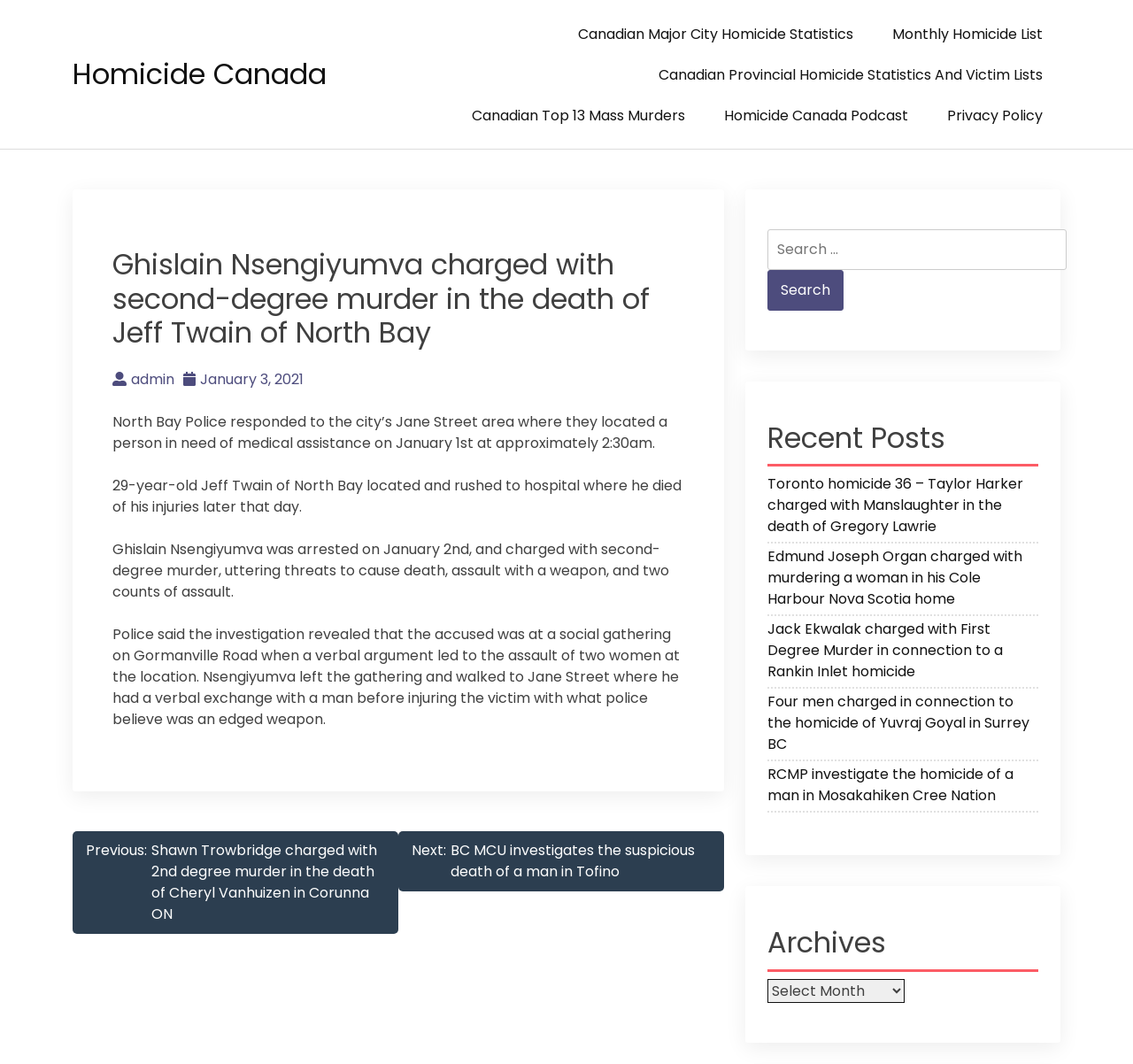Deliver a detailed narrative of the webpage's visual and textual elements.

The webpage is about a news article titled "Ghislain Nsengiyumva charged with second-degree murder in the death of Jeff Twain of North Bay" on a website called "Homicide Canada". 

At the top of the page, there is a heading "Homicide Canada" followed by several links to other sections of the website, including "Canadian Major City Homicide Statistics", "Monthly Homicide List", and "Homicide Canada Podcast". 

Below these links, there is an article with a heading that matches the title of the webpage. The article is divided into several paragraphs, describing a incident where North Bay Police responded to a medical emergency and found a person in need of assistance, who later died of his injuries. The article goes on to describe the arrest and charges of Ghislain Nsengiyumva in connection to the incident.

To the right of the article, there is a section with a search bar and a button labeled "Search". Below the search bar, there are several links to recent posts, including news articles about other homicides in Canada. 

At the bottom of the page, there is a navigation section with links to previous and next posts, as well as a section labeled "Archives" with a dropdown menu.